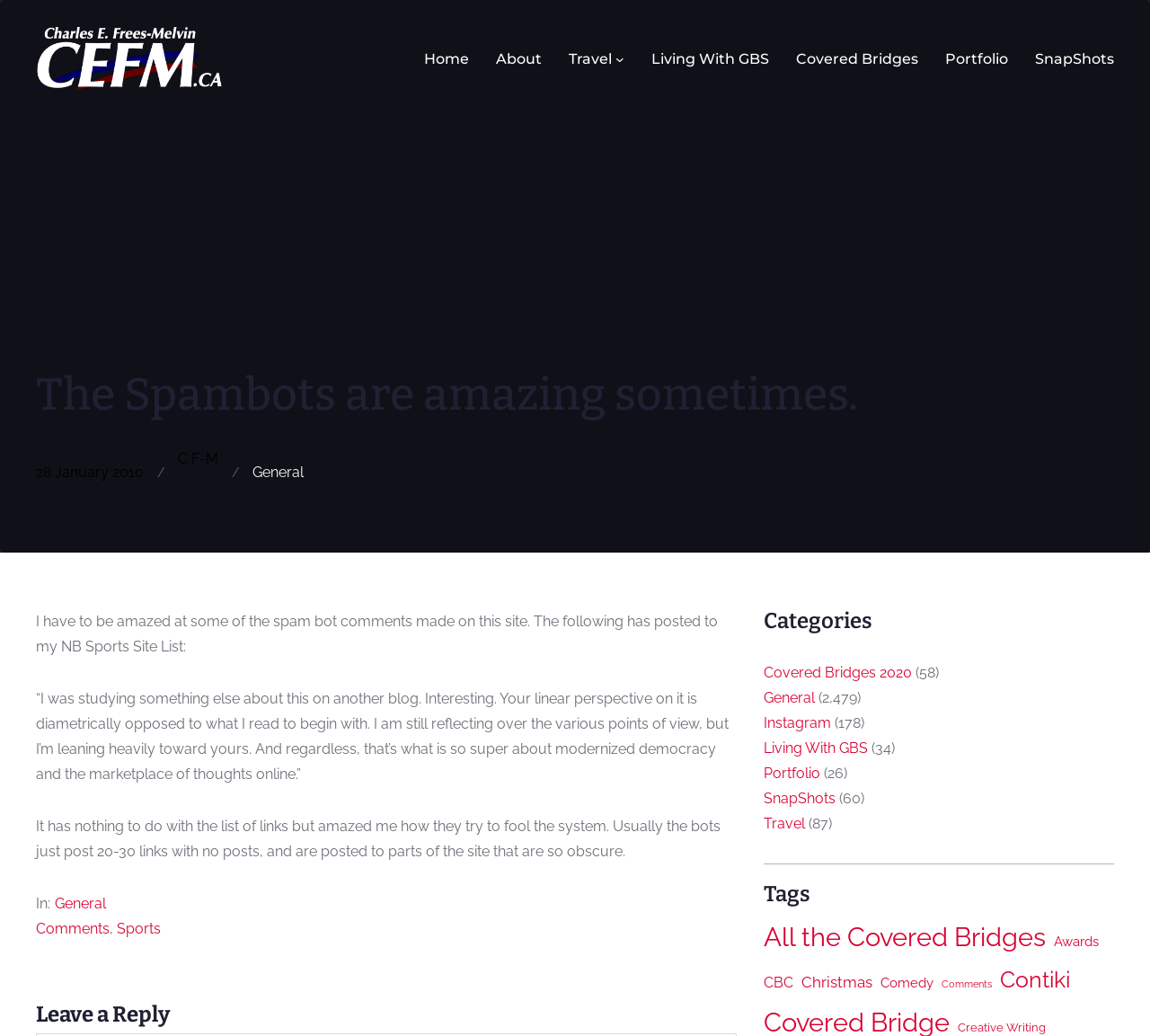Find the bounding box coordinates of the element to click in order to complete the given instruction: "Click on the 'Home' link."

[0.369, 0.045, 0.408, 0.069]